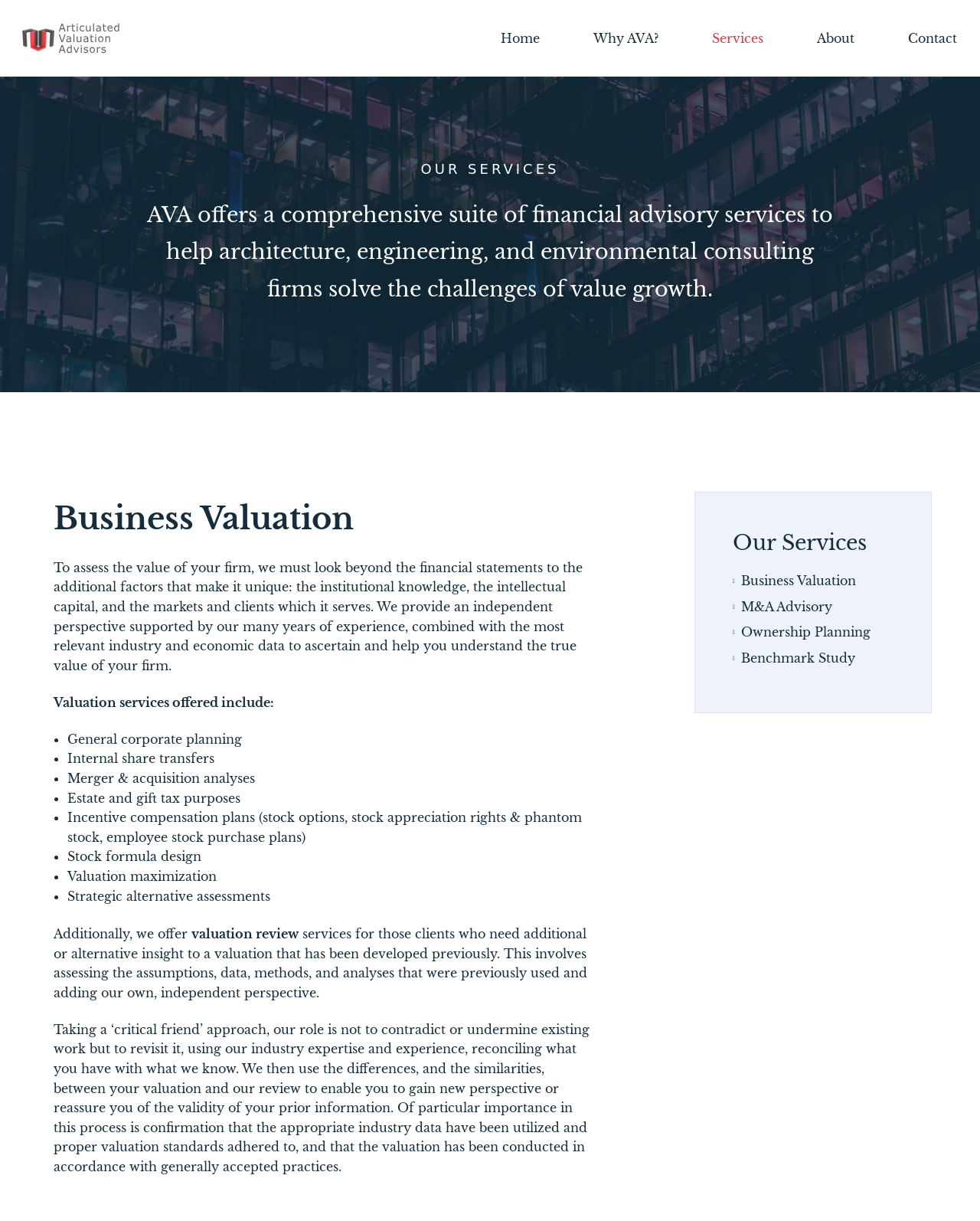Could you indicate the bounding box coordinates of the region to click in order to complete this instruction: "Click on the 'articulated valuation advisors' image".

[0.02, 0.018, 0.123, 0.045]